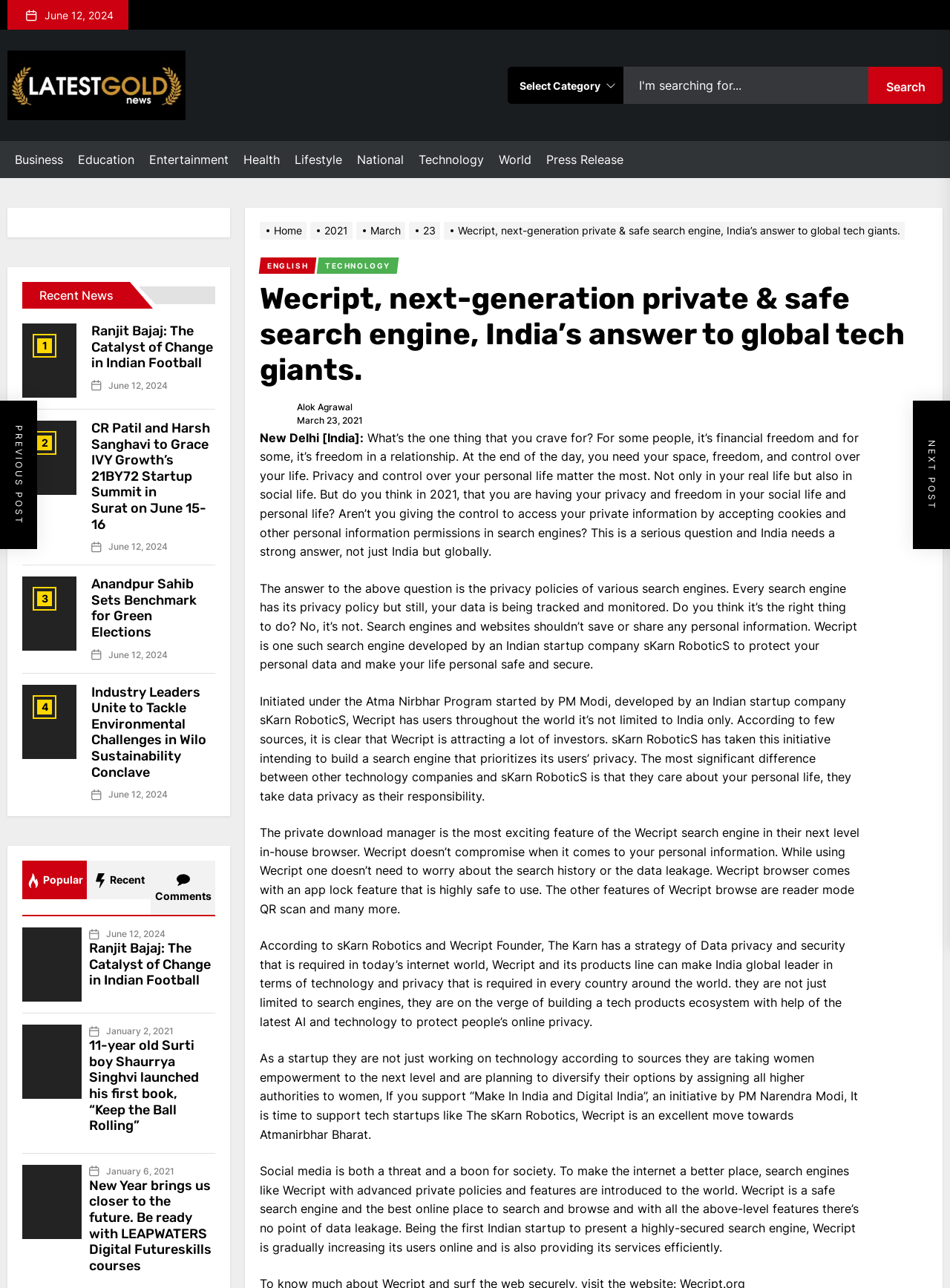Provide a thorough description of the webpage's content and layout.

The webpage is a news article page with a search engine feature. At the top, there is a date "June 12, 2024" and a link to "Latest Gold News". Below this, there is a search bar with a combobox, a textbox, and a "Search" button. 

To the right of the search bar, there is a horizontal navigation menu with links to various categories such as "Business", "Education", "Entertainment", and more. 

Below the search bar, there is a breadcrumbs navigation menu with links to "Home", "2021", "March", "23", and "Wecript, next-generation private & safe search engine, India’s answer to global tech giants.".

The main content of the page is an article about Wecript, a private and safe search engine developed by an Indian startup company. The article discusses the importance of privacy and control over personal life, and how Wecript prioritizes its users' privacy. 

The article is divided into several paragraphs, with headings and subheadings. There are also links to other articles and news stories throughout the page. 

At the bottom of the page, there are several article previews with headings, links, and dates. There are also links to "Popular", "Recent", and "Comments" with corresponding icons.